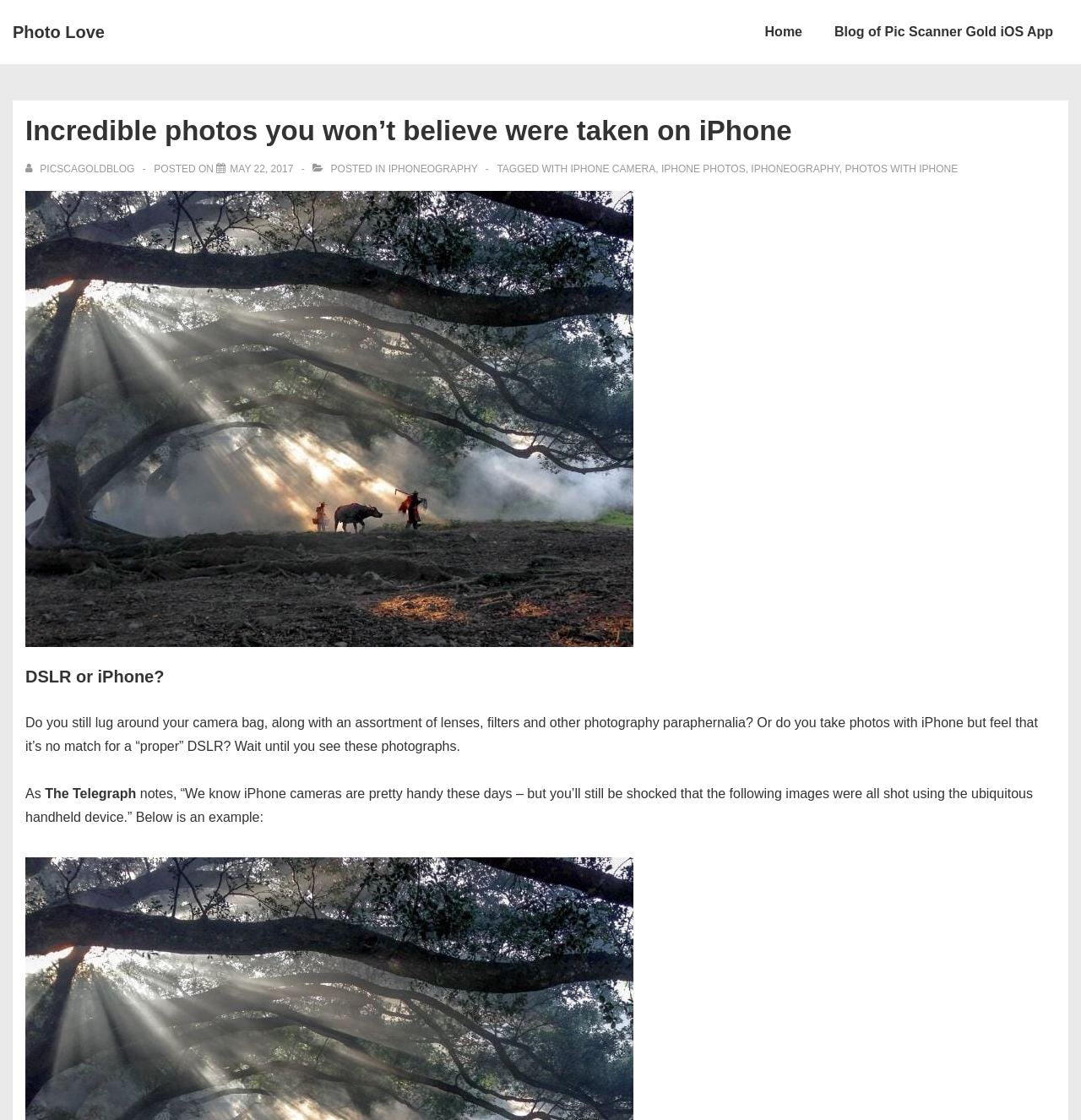Determine the bounding box coordinates of the section I need to click to execute the following instruction: "Check 'PHOTOS WITH IPHONE'". Provide the coordinates as four float numbers between 0 and 1, i.e., [left, top, right, bottom].

[0.782, 0.146, 0.886, 0.156]